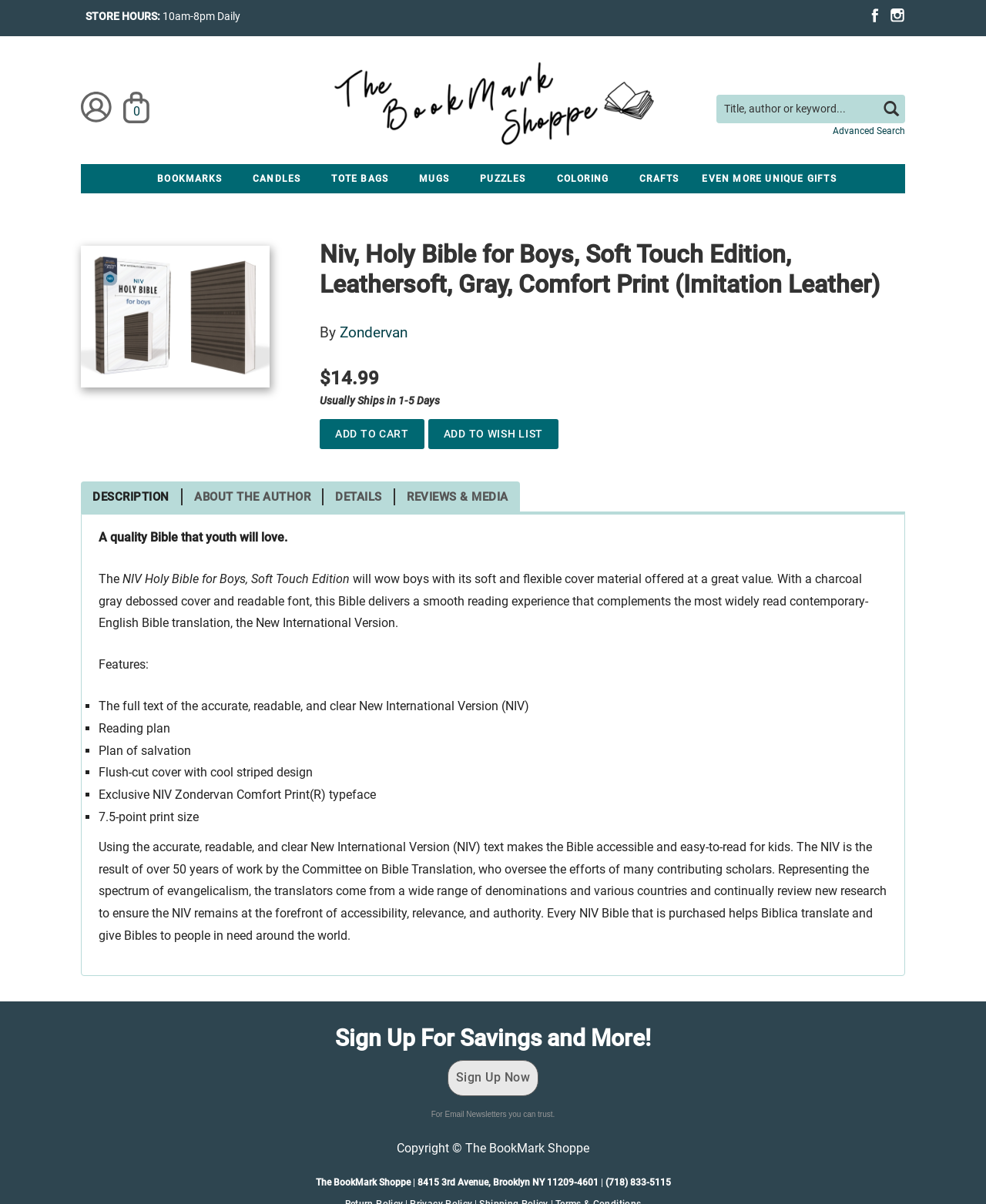What is the price of the Bible?
Refer to the image and give a detailed answer to the question.

I found the answer by looking at the heading element that says '$14.99' which is located below the Bible's title and description.